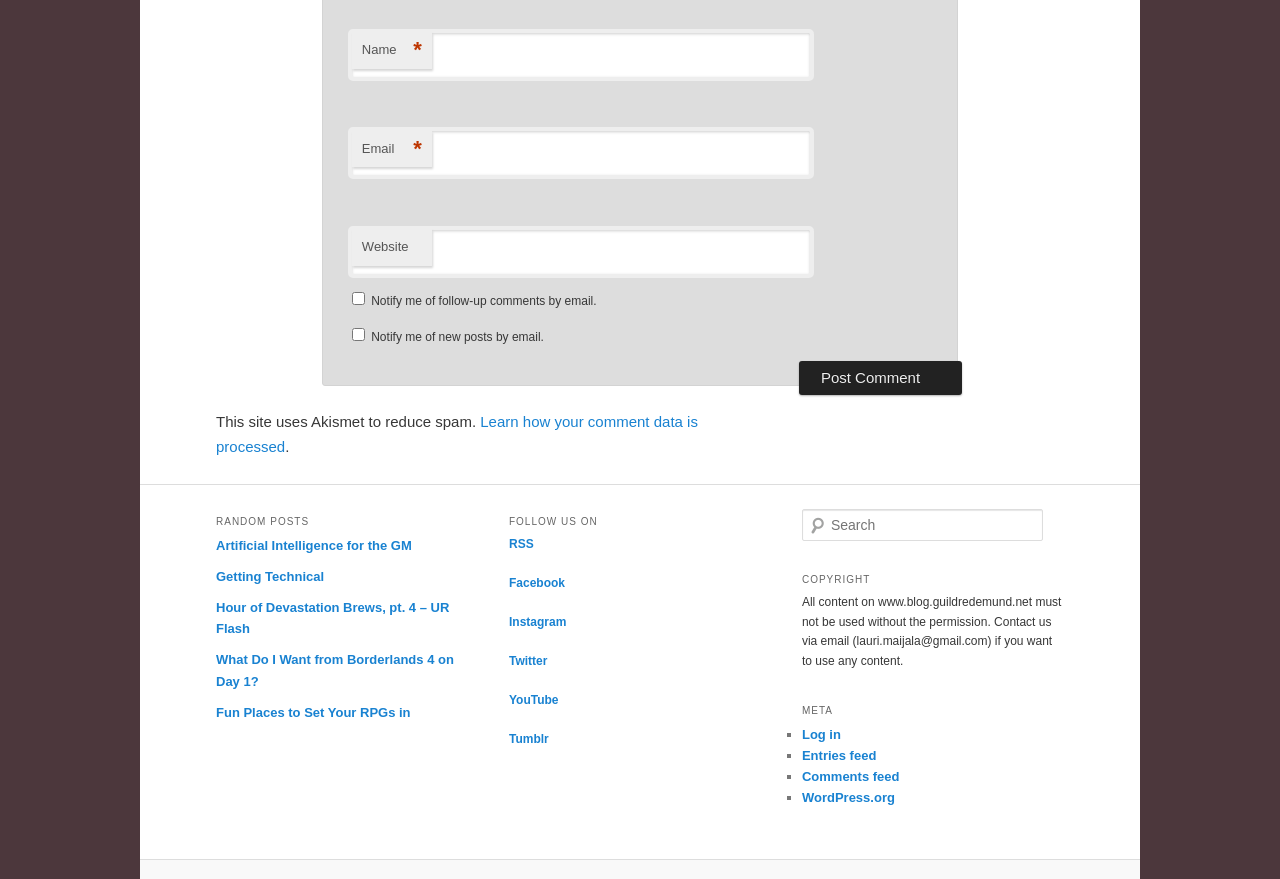Locate the bounding box coordinates of the clickable area to execute the instruction: "Enter your name". Provide the coordinates as four float numbers between 0 and 1, represented as [left, top, right, bottom].

[0.272, 0.033, 0.636, 0.092]